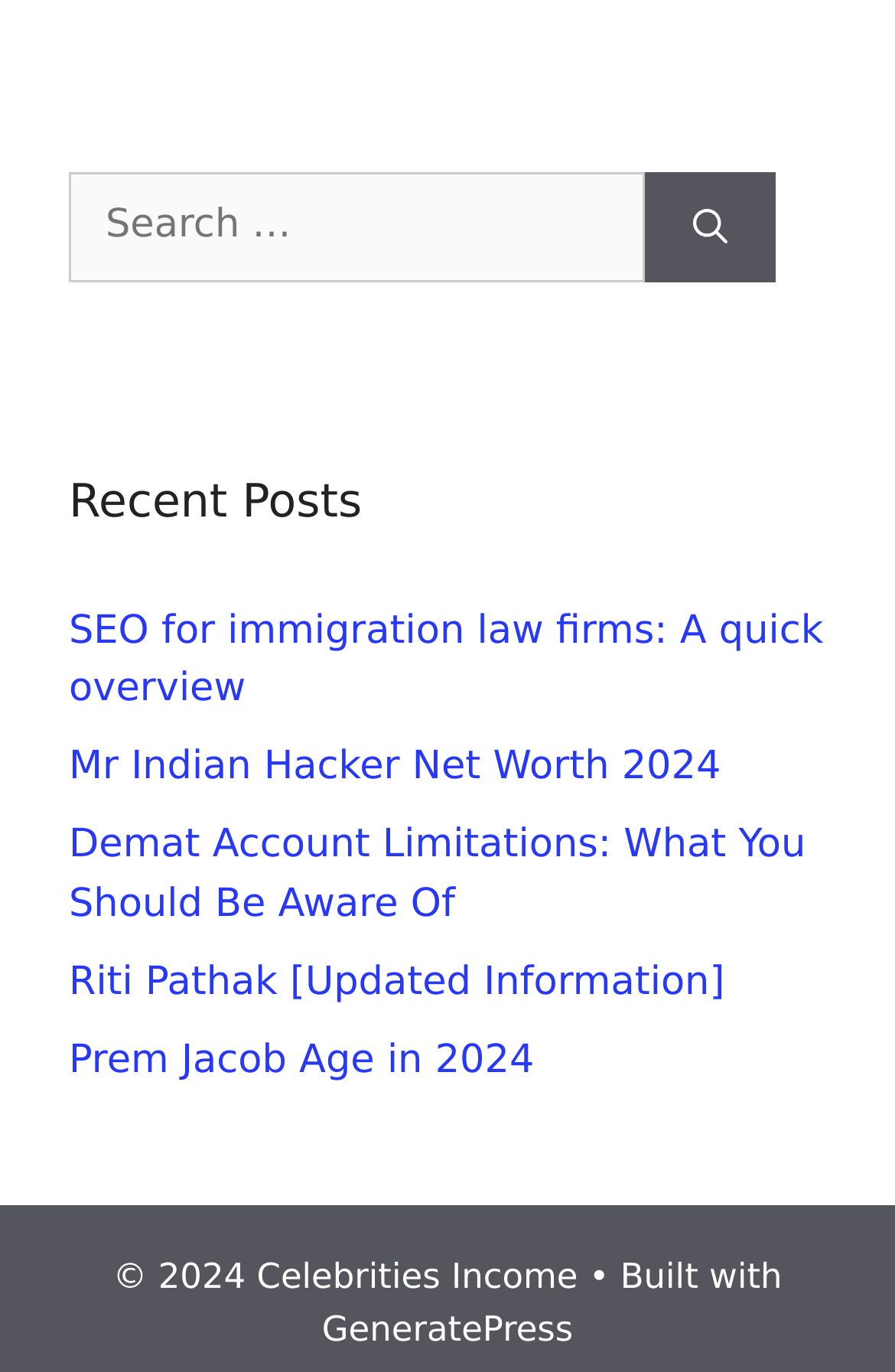How many recent posts are displayed?
Look at the screenshot and provide an in-depth answer.

The recent posts section contains five links with titles such as 'SEO for immigration law firms: A quick overview', 'Mr Indian Hacker Net Worth 2024', and so on, indicating that there are five recent posts displayed on the webpage.